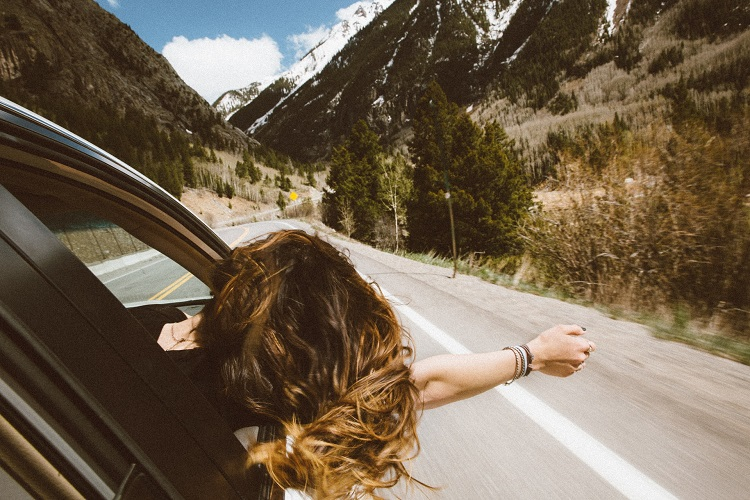Describe all the elements visible in the image meticulously.

The image captures an exhilarating moment of travel, showcasing a woman leaning out of the window of a moving car, her hair flowing freely in the wind. The backdrop features the breathtaking landscapes of Utah, highlighted by towering mountains adorned with patches of snow, lush green forests, and vibrant vegetation along the roadside. The bright blue sky, dotted with fluffy white clouds, enhances the sense of adventure and freedom. This scene perfectly embodies the spirit of solo travel and exploration in nature, inviting viewers to consider the vast beauty that Utah has to offer for outdoor enthusiasts and travelers seeking solitude and connection with the wilderness.